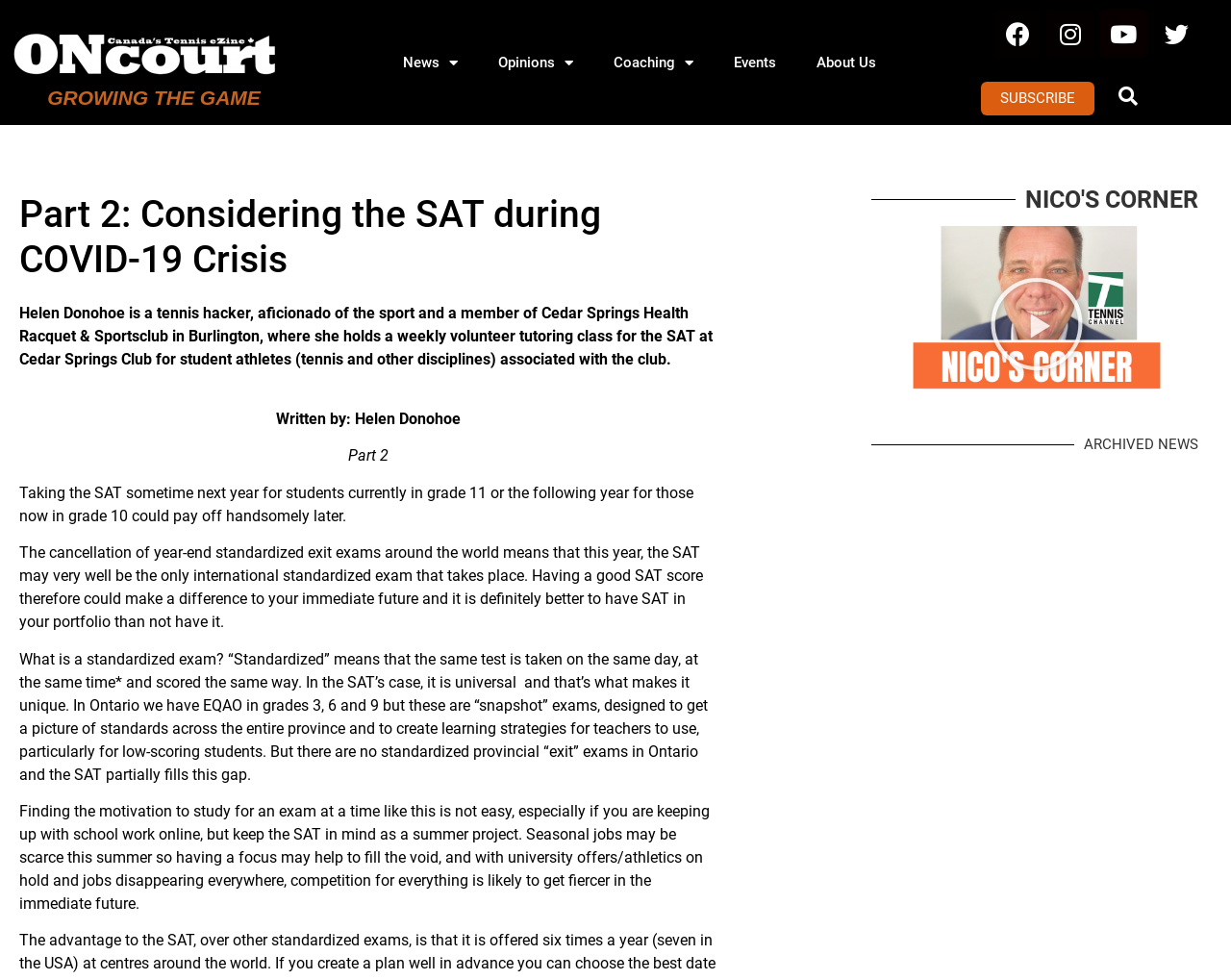What is the benefit of taking the SAT?
Please provide a comprehensive and detailed answer to the question.

Taking the SAT could pay off handsomely later, and having a good SAT score could make a difference to one's immediate future, especially since it may be the only international standardized exam that takes place this year.